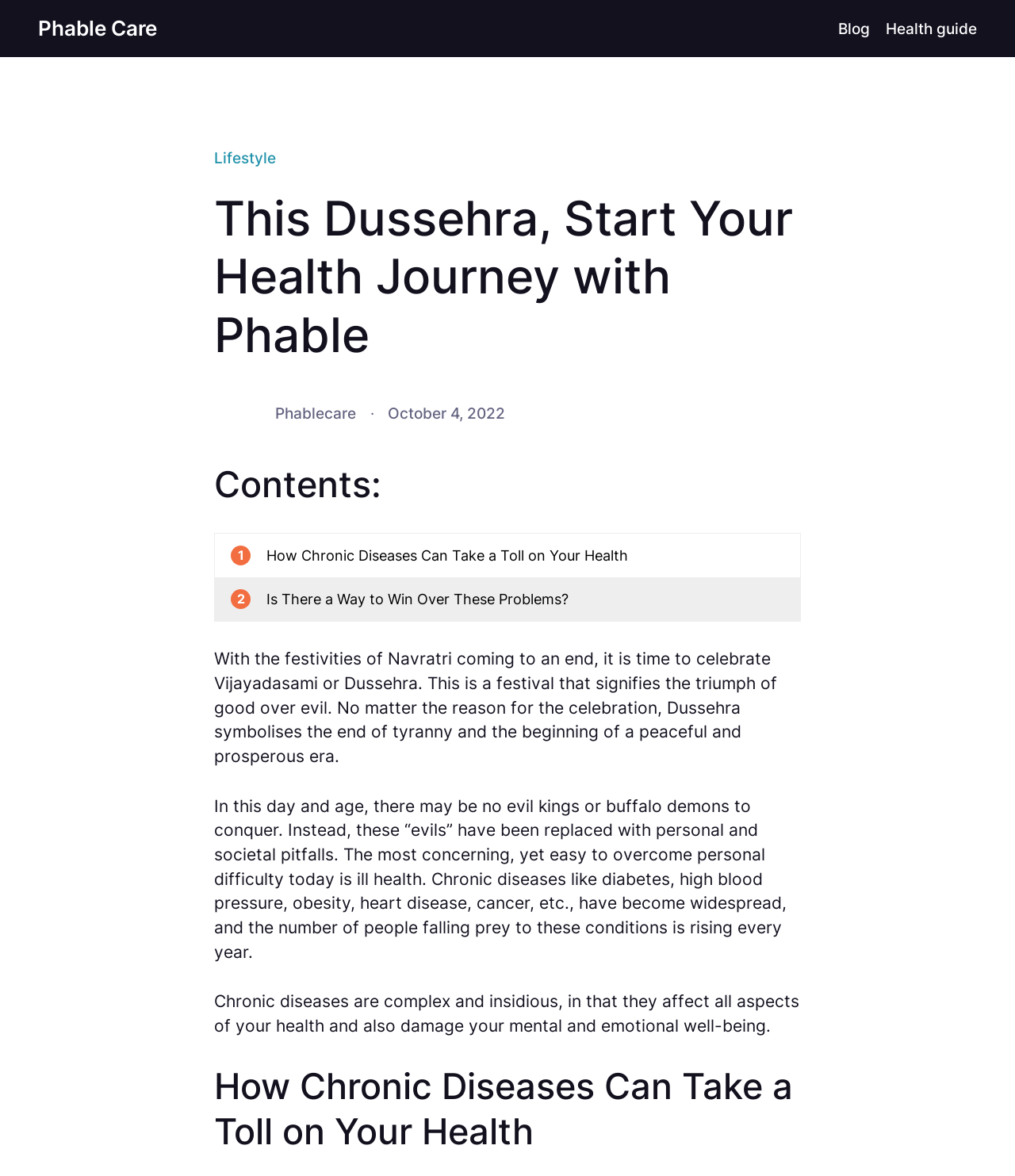Write an elaborate caption that captures the essence of the webpage.

The webpage is about celebrating Dussehra and the importance of prioritizing one's health. At the top, there is a heading "Phable Care" and a navigation menu on the right side, containing links to "Blog" and "Health guide". Below the navigation menu, there is a link to "Lifestyle" and a heading "This Dussehra, Start Your Health Journey with Phable". 

To the right of the heading, there is an image of the Phablecare Avatar. Next to the image, there is a time stamp "October 4, 2022". Below the image, there is a brief introduction to the content, followed by two links to related articles. 

The main content of the webpage is a passage of text that discusses the significance of Dussehra and how it symbolizes the triumph of good over evil. The passage then shifts its focus to the importance of overcoming personal difficulties, particularly ill health, in today's world. It highlights the widespread prevalence of chronic diseases such as diabetes, high blood pressure, and obesity, and how they affect not only physical but also mental and emotional well-being. 

The webpage also contains a heading "How Chronic Diseases Can Take a Toll on Your Health" towards the bottom, which suggests that the article may delve deeper into the topic of chronic diseases and their impact on health.